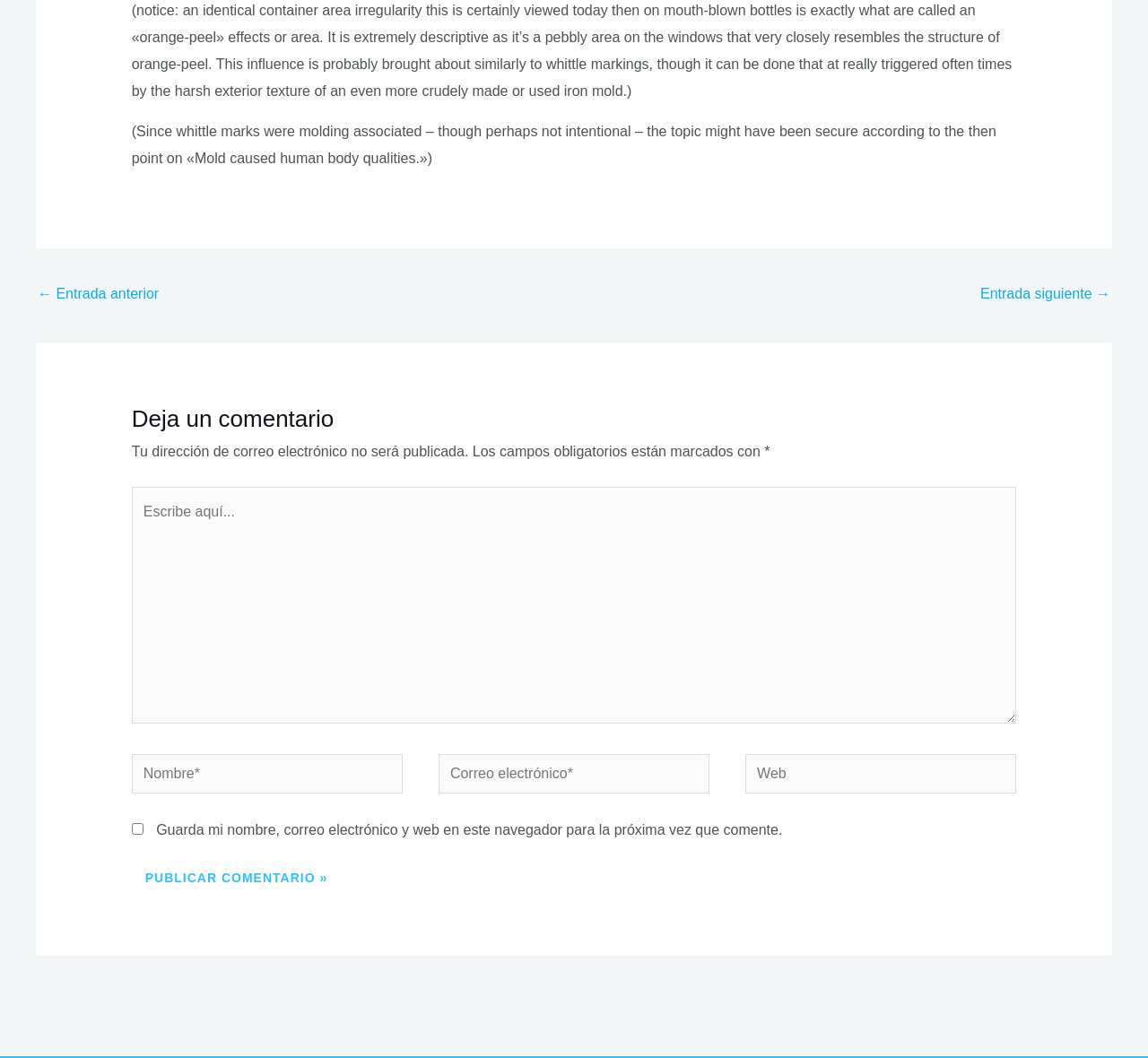Please specify the bounding box coordinates in the format (top-left x, top-left y, bottom-right x, bottom-right y), with values ranging from 0 to 1. Identify the bounding box for the UI component described as follows: ← Entrada anterior

[0.033, 0.264, 0.138, 0.295]